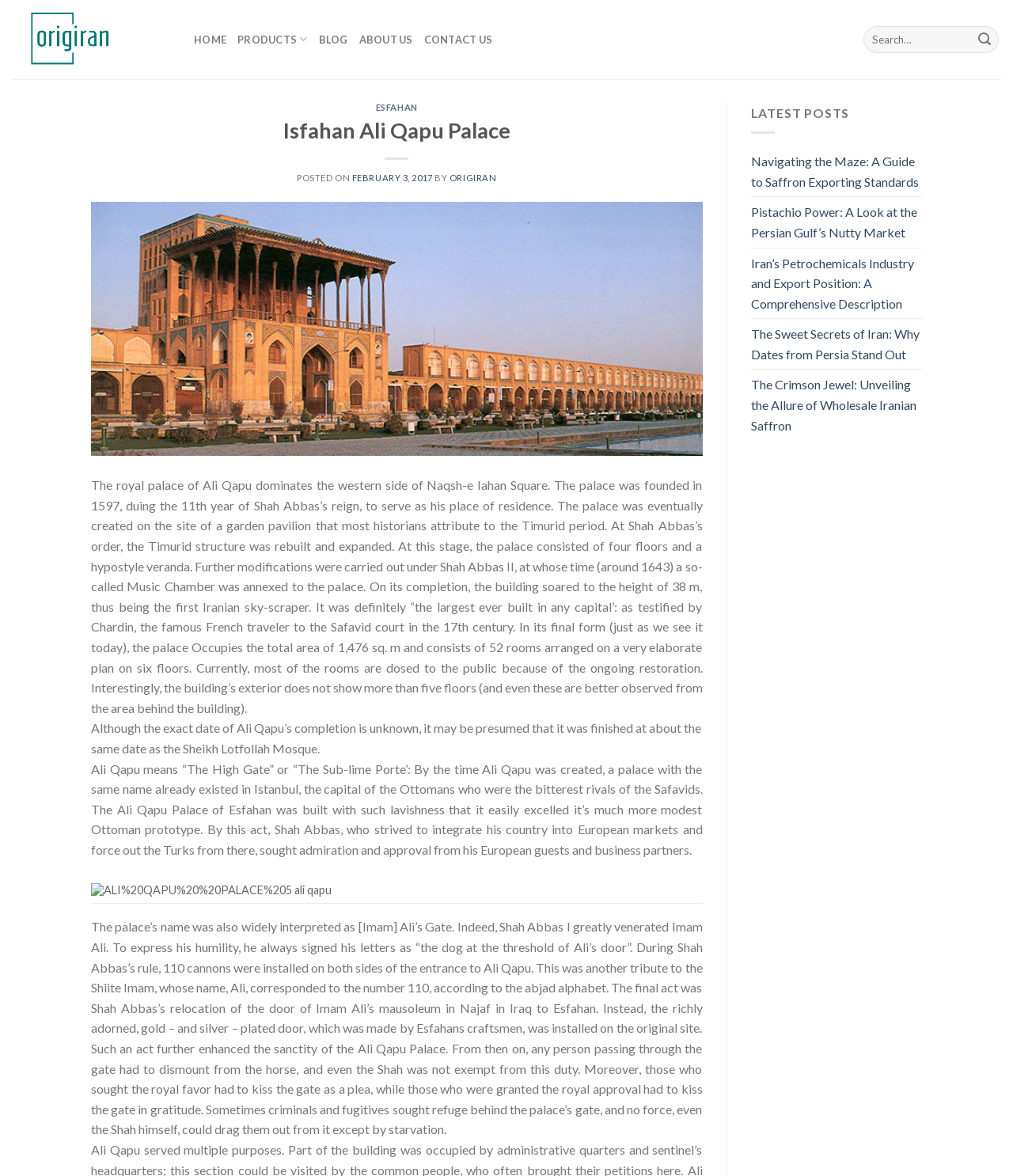Please give a one-word or short phrase response to the following question: 
What is the purpose of the Music Chamber annexed to the palace?

Not mentioned